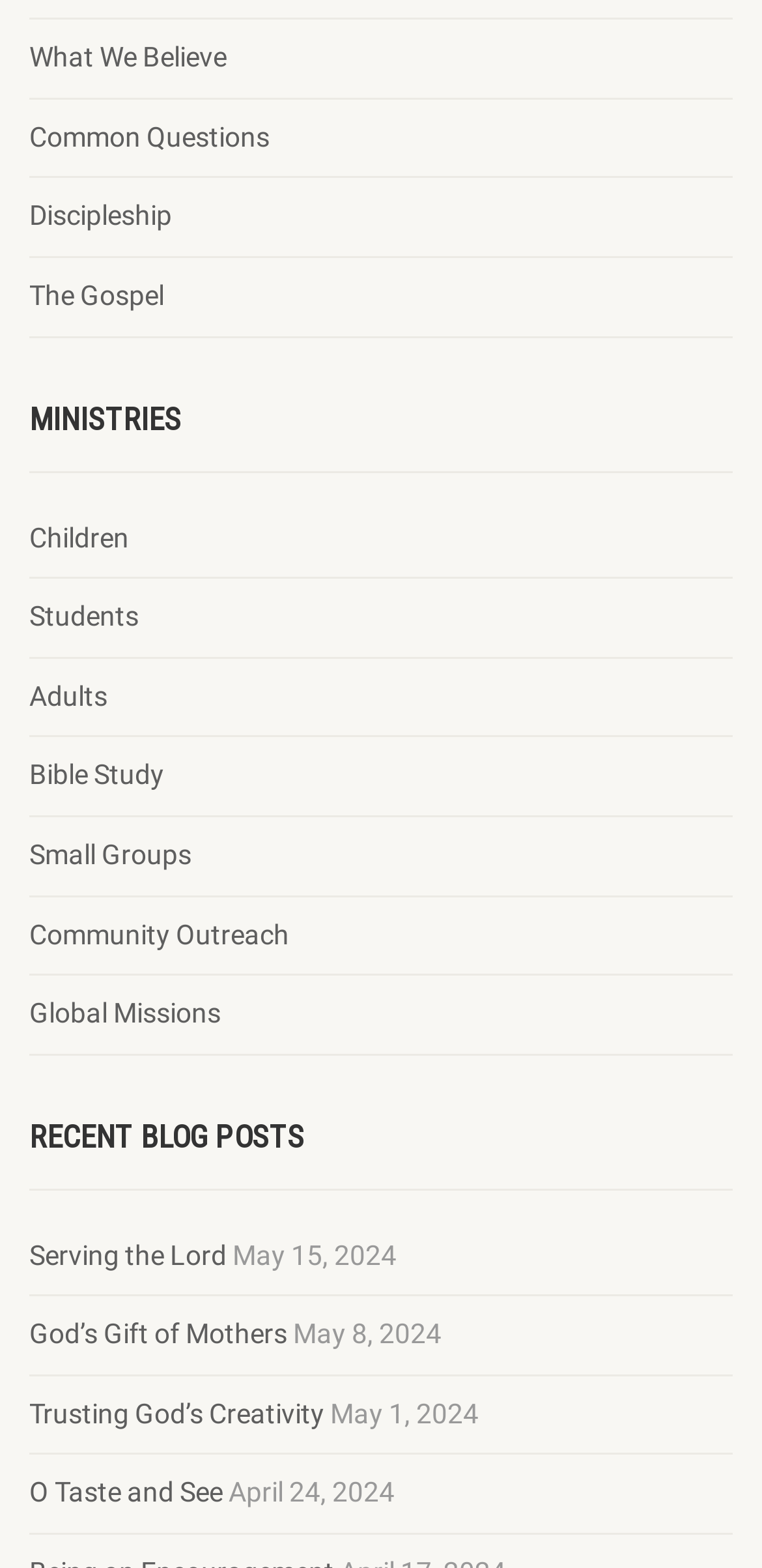Find the bounding box coordinates for the HTML element described in this sentence: "O Taste and See". Provide the coordinates as four float numbers between 0 and 1, in the format [left, top, right, bottom].

[0.038, 0.941, 0.292, 0.965]